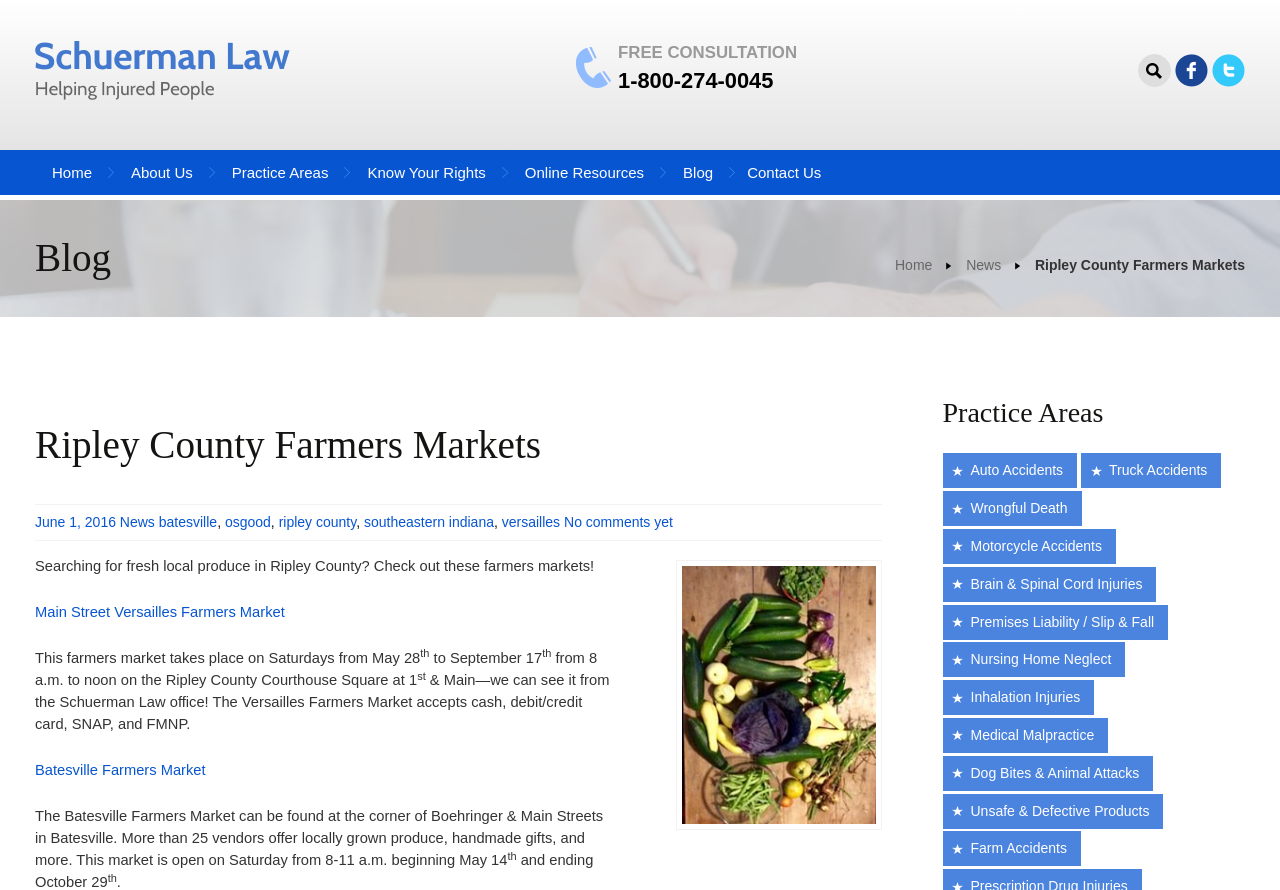Respond with a single word or phrase for the following question: 
What time does the Batesville Farmers Market open?

8 a.m.